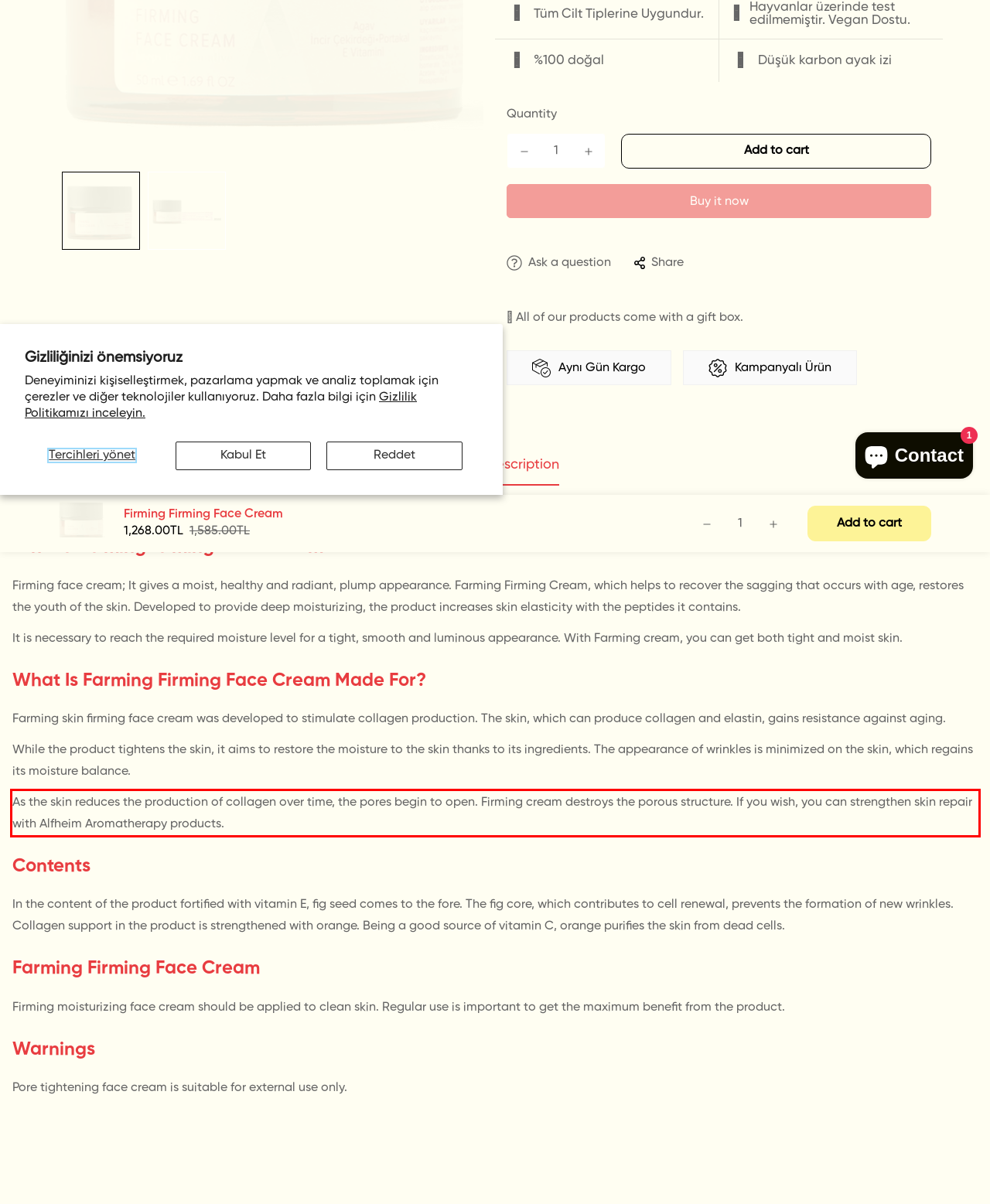Examine the webpage screenshot and use OCR to obtain the text inside the red bounding box.

As the skin reduces the production of collagen over time, the pores begin to open. Firming cream destroys the porous structure. If you wish, you can strengthen skin repair with Alfheim Aromatherapy products.